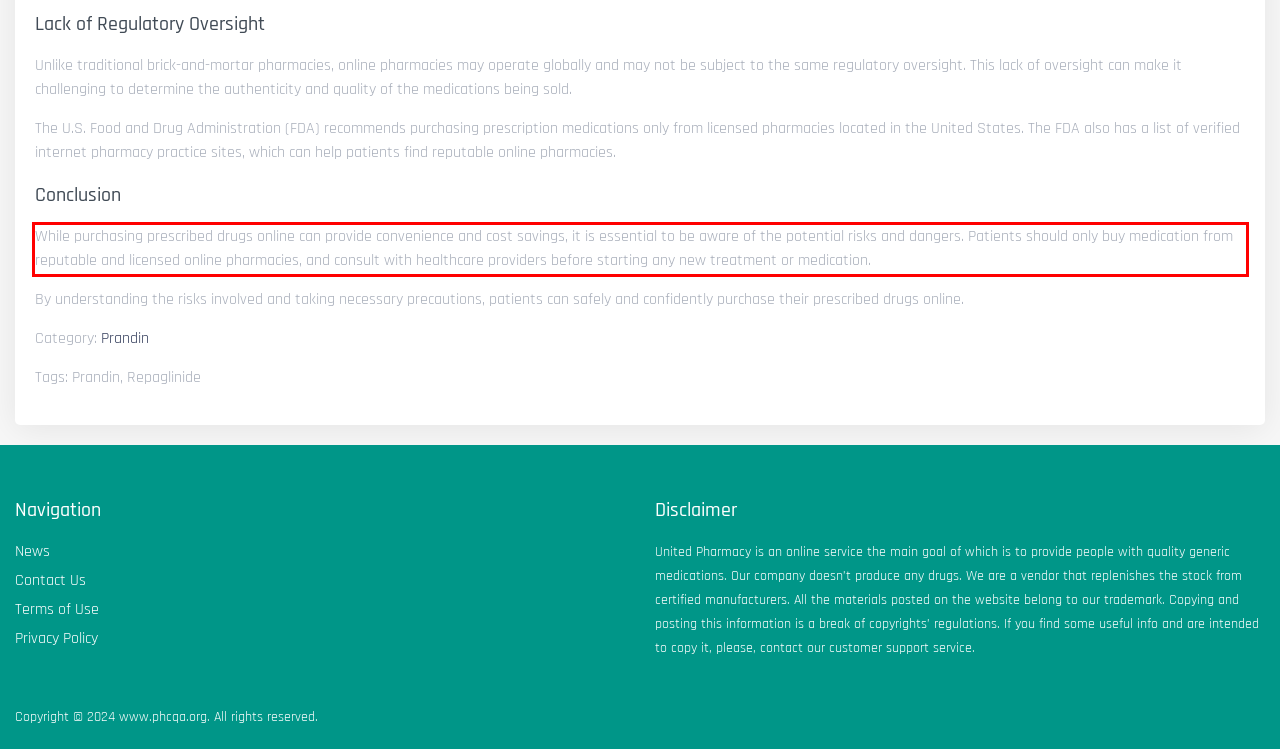Given a webpage screenshot with a red bounding box, perform OCR to read and deliver the text enclosed by the red bounding box.

While purchasing prescribed drugs online can provide convenience and cost savings, it is essential to be aware of the potential risks and dangers. Patients should only buy medication from reputable and licensed online pharmacies, and consult with healthcare providers before starting any new treatment or medication.